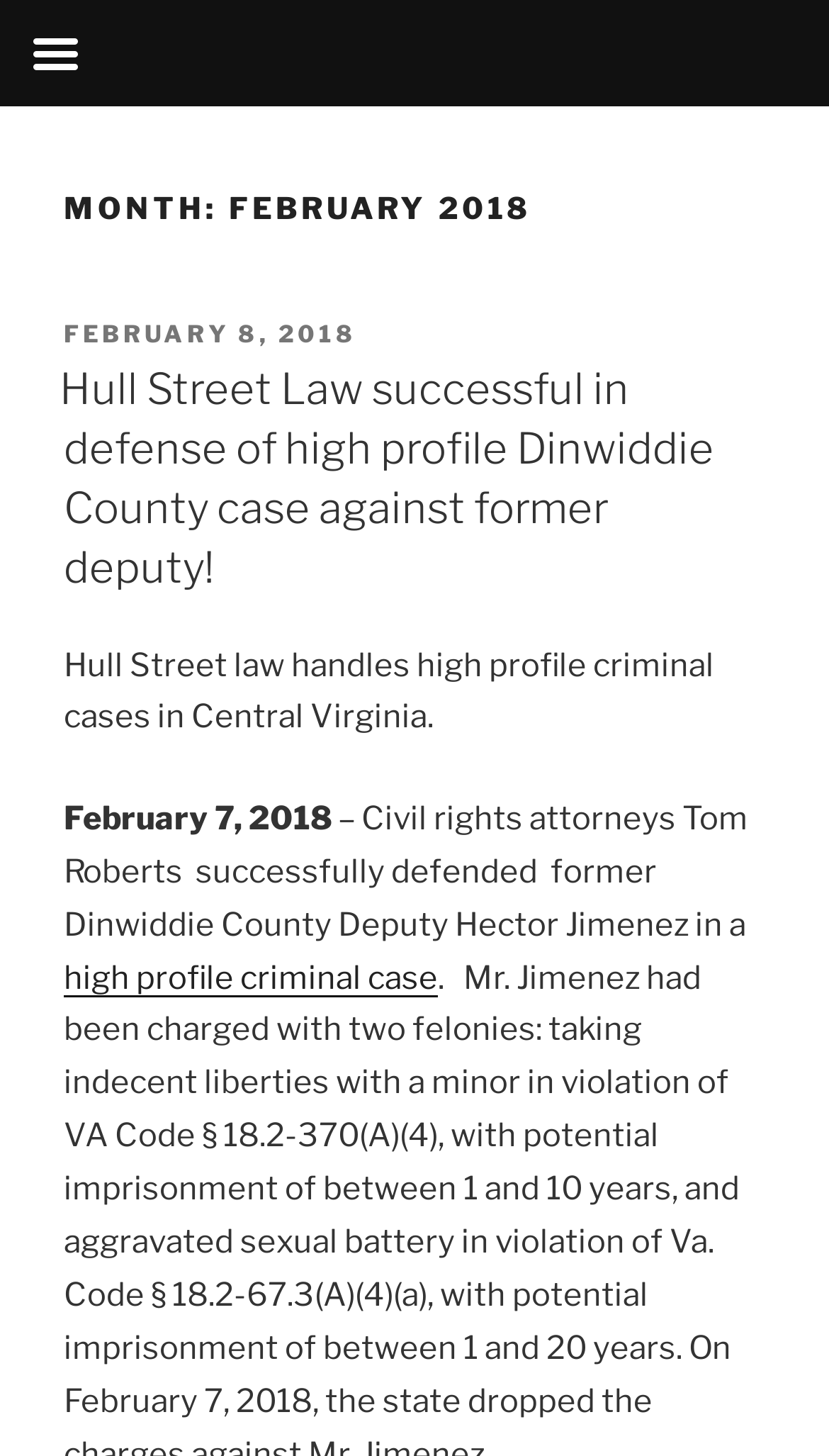Provide a thorough description of the webpage you see.

The webpage appears to be a blog or news article page from Hull Street Law, a law firm in Virginia. At the top, there is a heading that reads "MONTH: FEBRUARY 2018", which is centered and takes up most of the width of the page. Below this heading, there is a subheading that reads "POSTED ON" followed by a link to the date "FEBRUARY 8, 2018".

The main content of the page is a news article with a heading that reads "Hull Street Law successful in defense of high profile Dinwiddie County case against former deputy!". This heading is also centered and takes up most of the width of the page. Below this heading, there is a link to the same title, which suggests that it may be a clickable headline.

The article itself appears to be a success story about the law firm's defense of a high-profile criminal case in Dinwiddie County. The text describes the case and the outcome, with a link to the phrase "high profile criminal case" midway through the article. There is also a brief summary or teaser sentence that reads "Hull Street law handles high profile criminal cases in Central Virginia." This sentence is positioned above the main article text.

At the bottom of the article, there is a date stamp that reads "February 7, 2018". Overall, the page has a simple and clean layout, with a focus on the main article content.